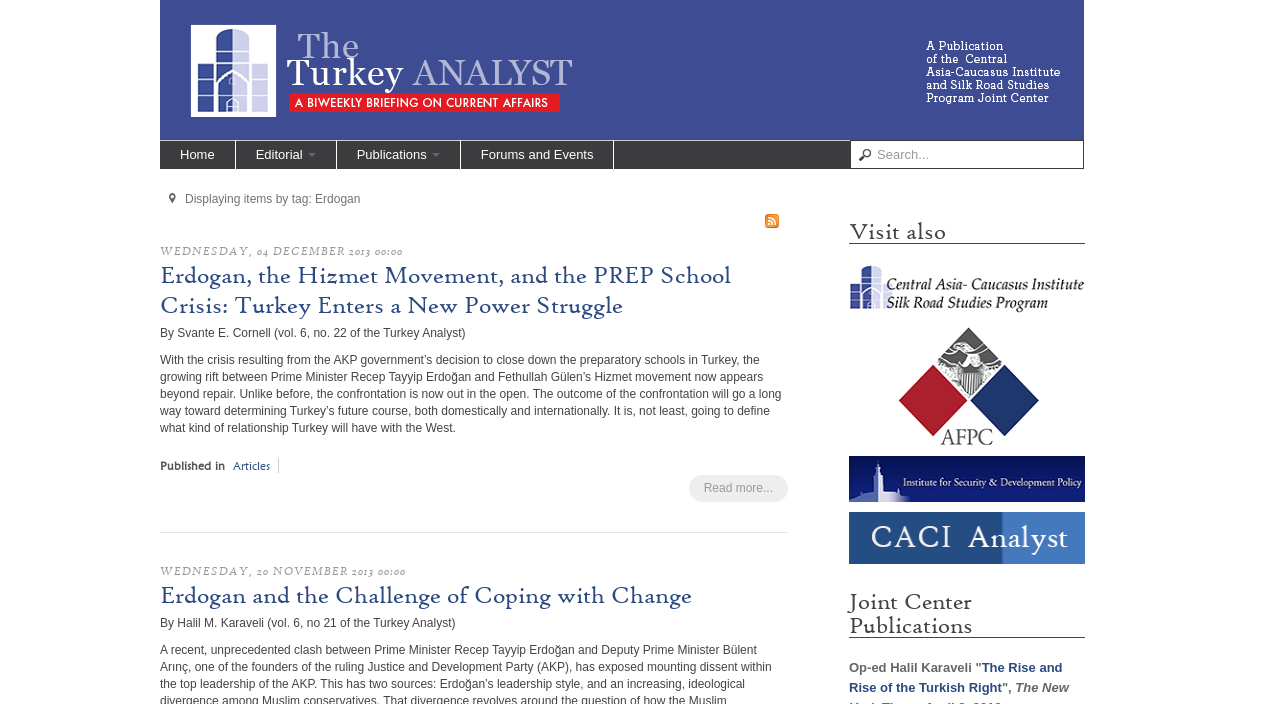Determine the bounding box for the described UI element: "alt="silkroad"".

[0.663, 0.4, 0.848, 0.421]